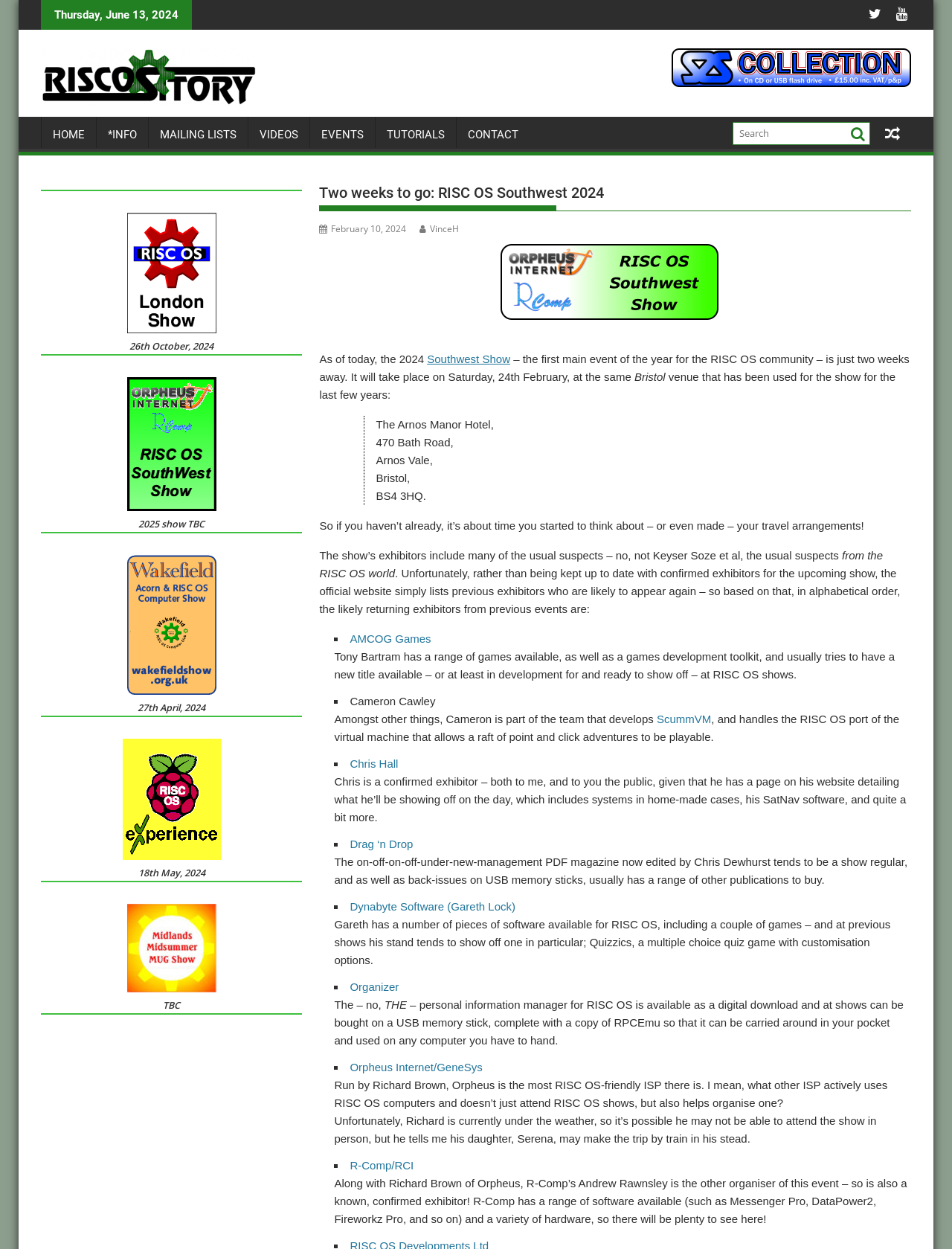Identify the headline of the webpage and generate its text content.

Two weeks to go: RISC OS Southwest 2024